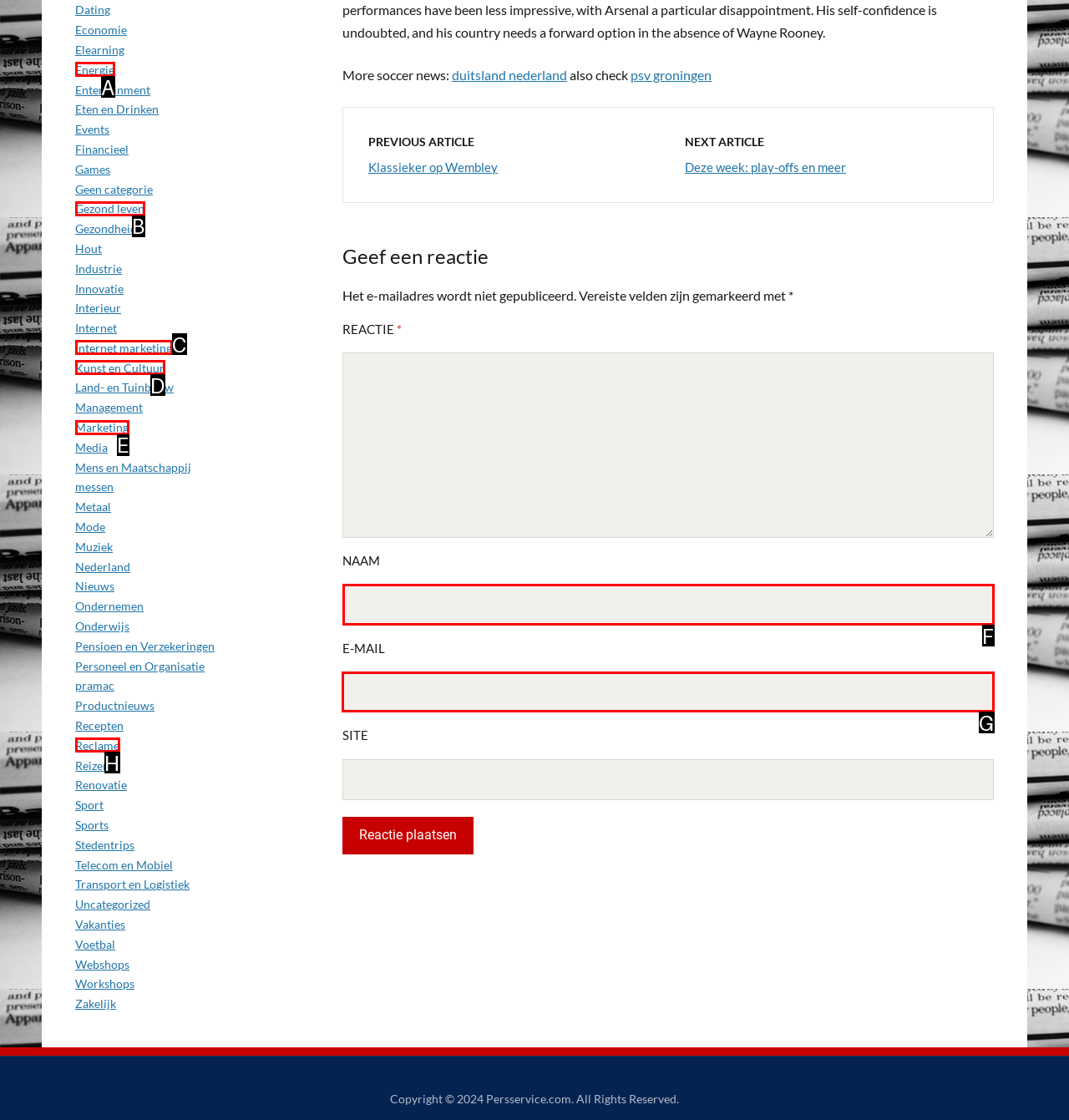Specify the letter of the UI element that should be clicked to achieve the following: Enter your email in the 'E-MAIL' field
Provide the corresponding letter from the choices given.

G